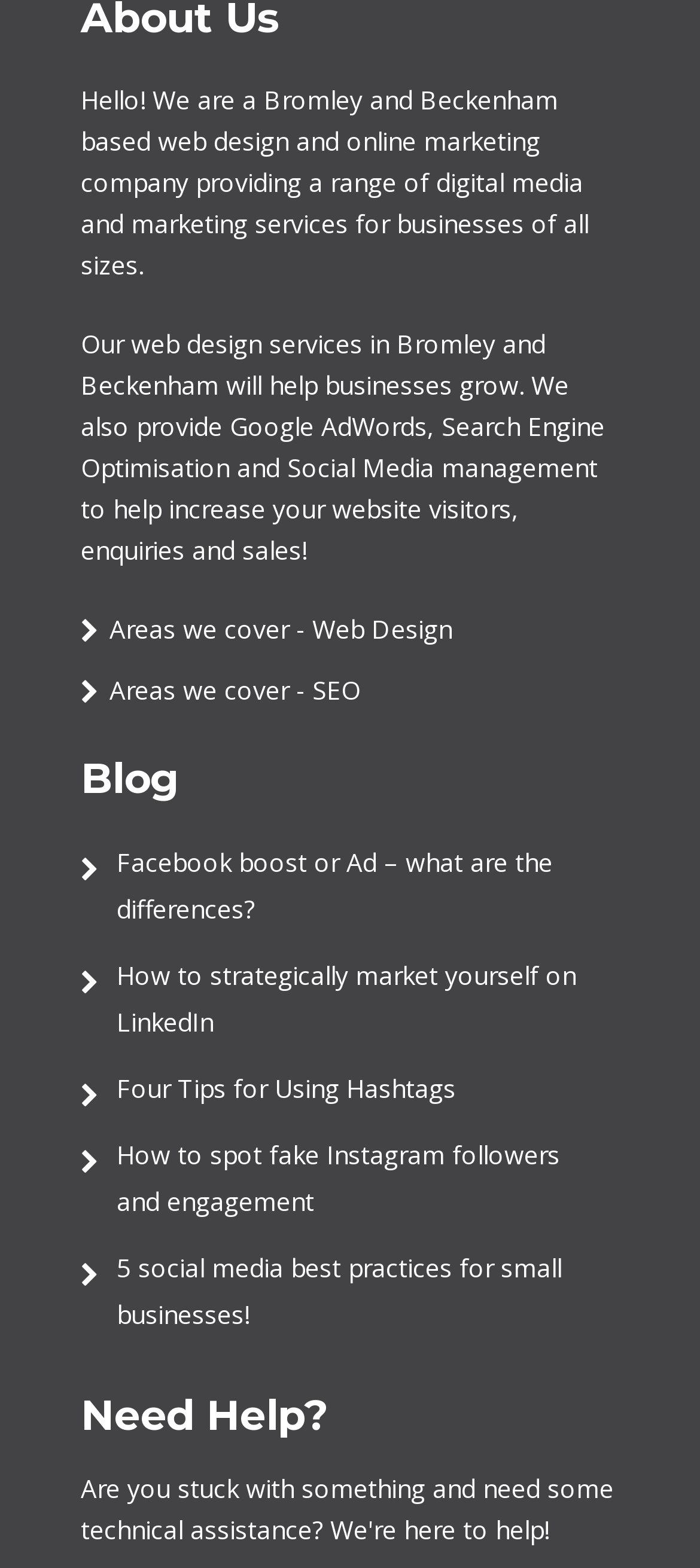Please locate the bounding box coordinates of the element that needs to be clicked to achieve the following instruction: "Explore areas covered by the company for web design". The coordinates should be four float numbers between 0 and 1, i.e., [left, top, right, bottom].

[0.156, 0.39, 0.646, 0.411]